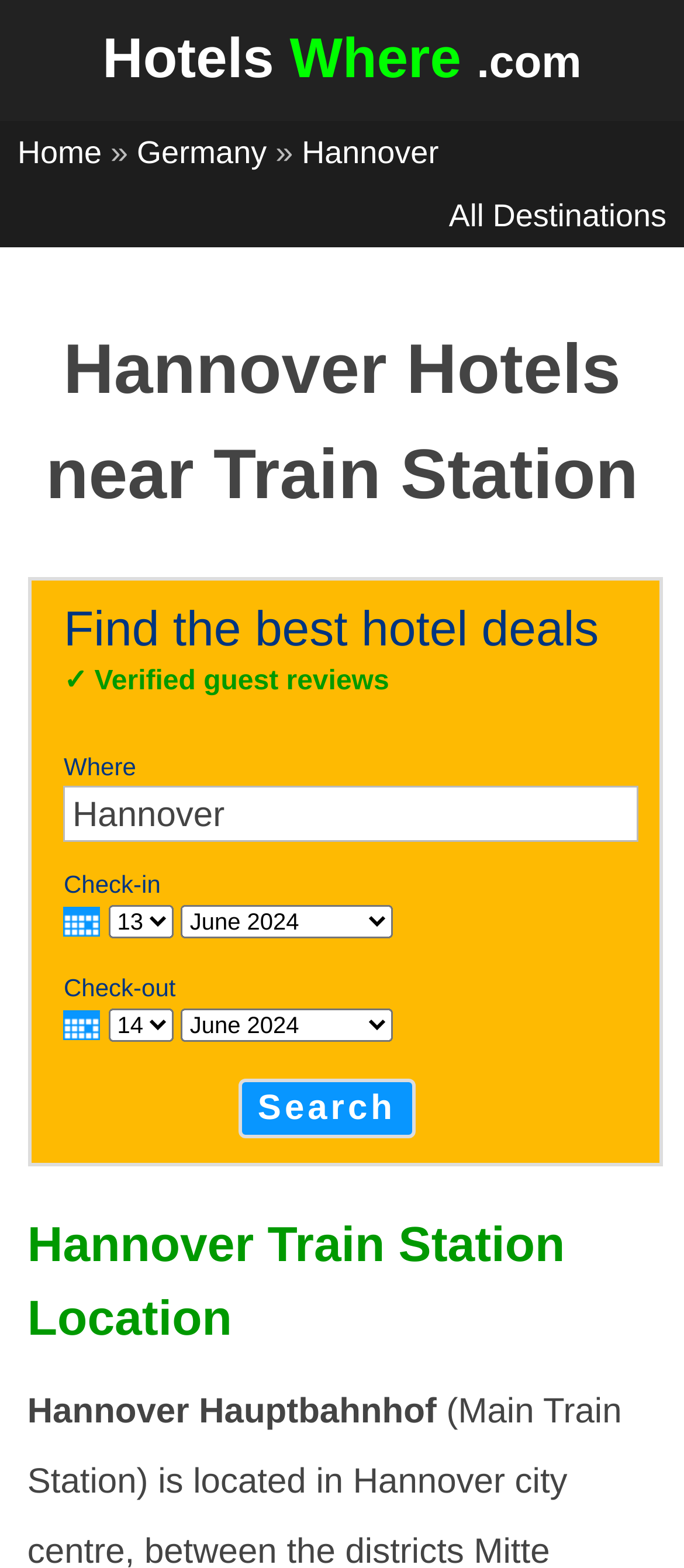Identify the bounding box coordinates of the area that should be clicked in order to complete the given instruction: "Search for hotels". The bounding box coordinates should be four float numbers between 0 and 1, i.e., [left, top, right, bottom].

[0.349, 0.688, 0.607, 0.726]